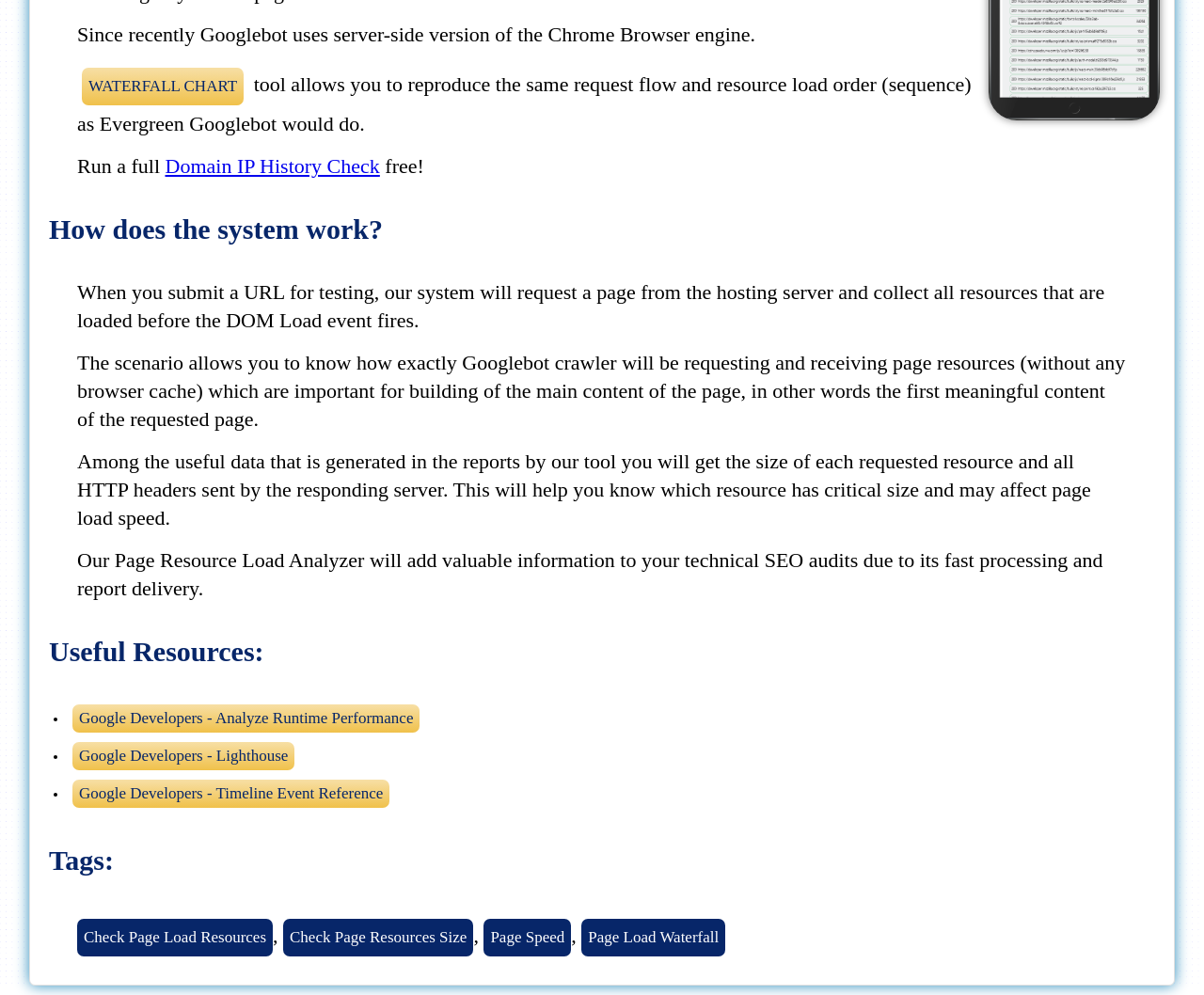Provide the bounding box coordinates of the section that needs to be clicked to accomplish the following instruction: "Check Page Load Resources."

[0.064, 0.923, 0.227, 0.961]